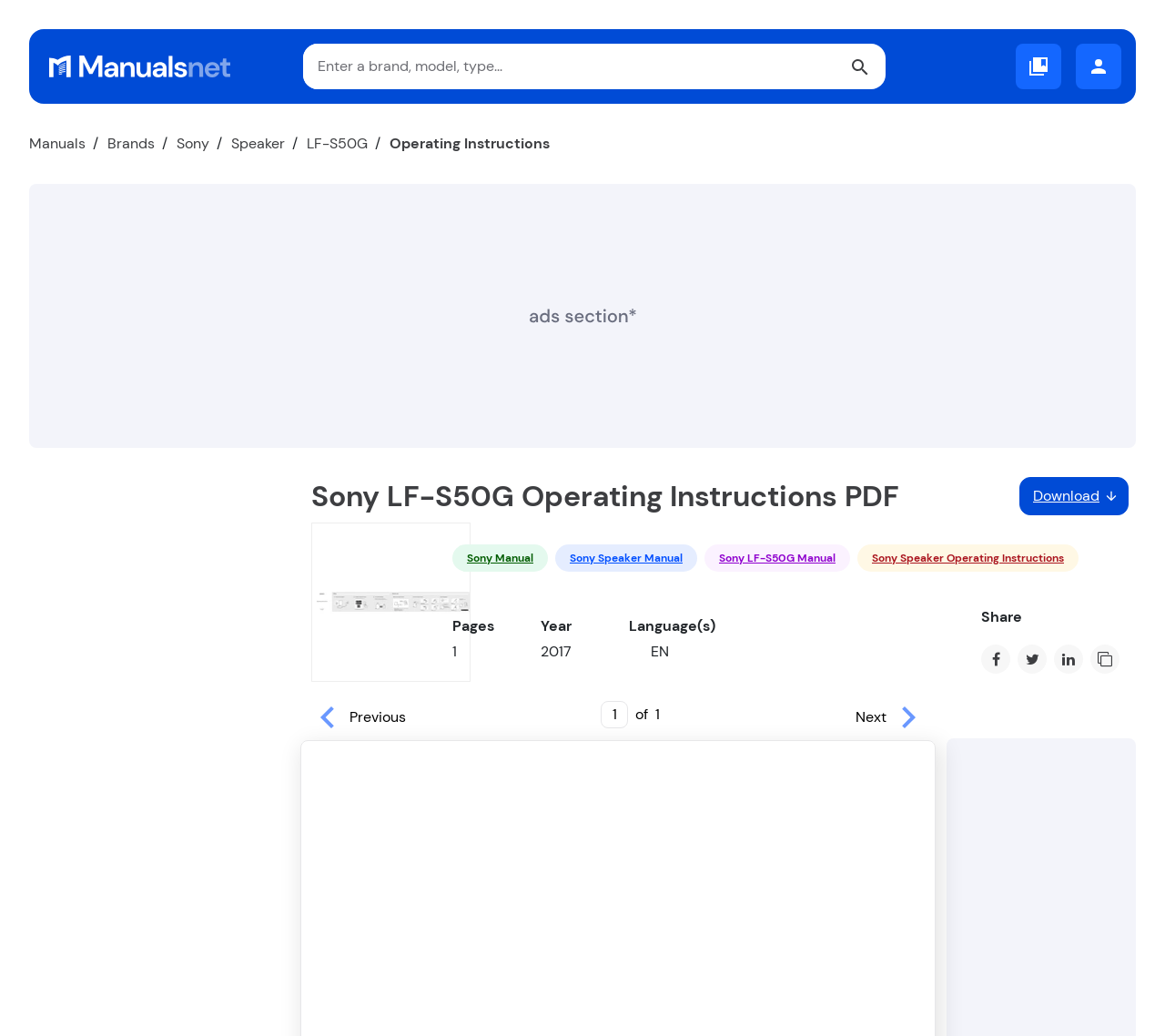Provide a short answer to the following question with just one word or phrase: What is the year of the operating instructions?

2017